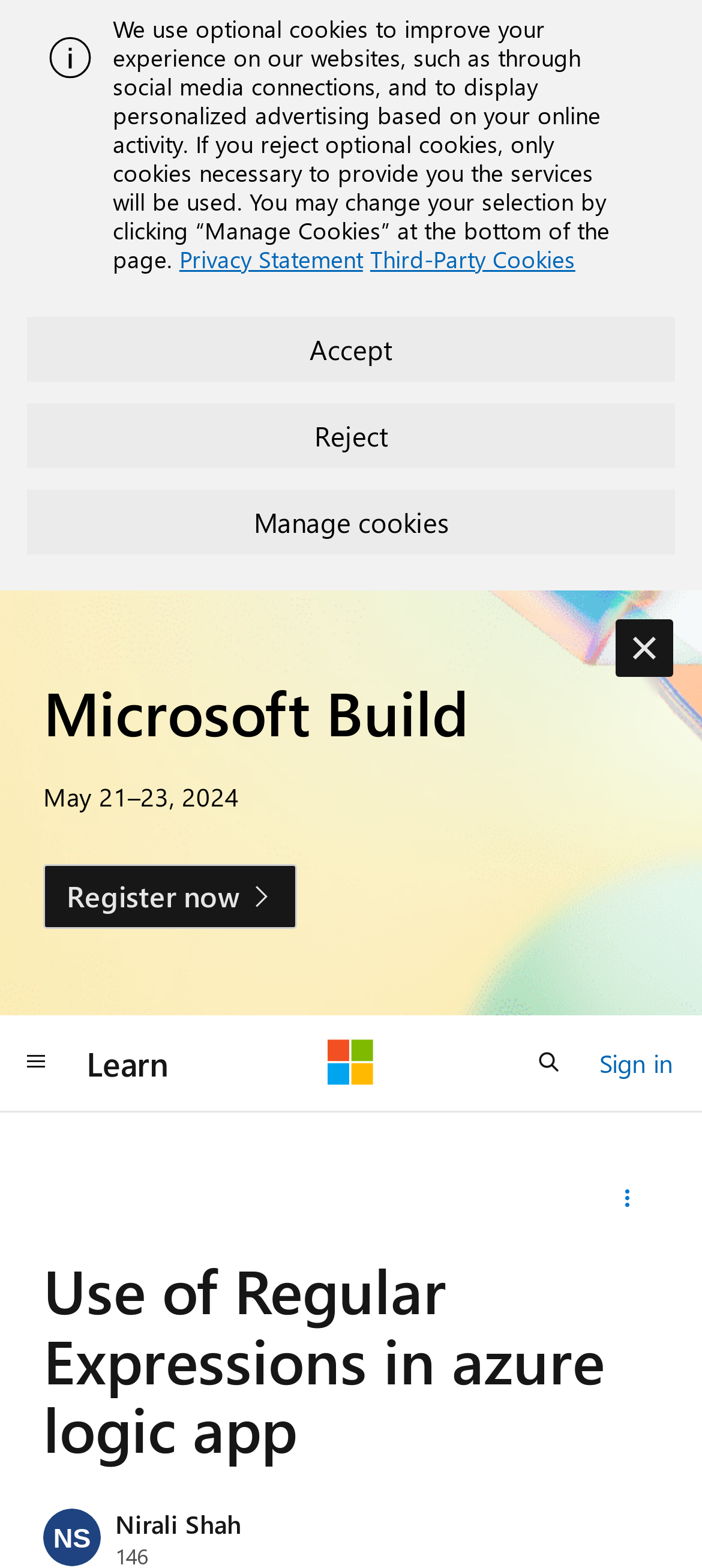Find and indicate the bounding box coordinates of the region you should select to follow the given instruction: "Open the search".

[0.731, 0.657, 0.833, 0.698]